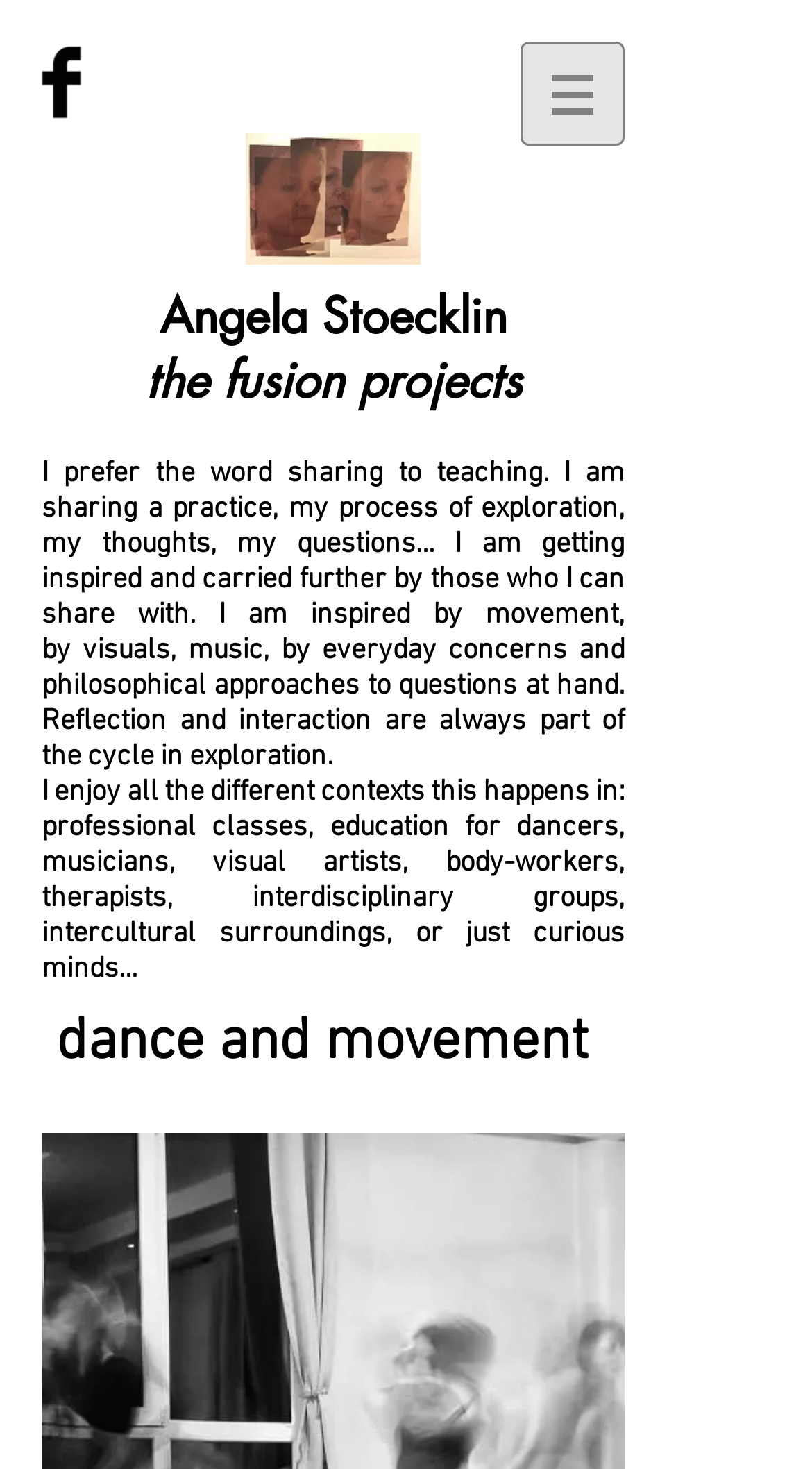How many images are there on the webpage?
Please answer the question with a detailed response using the information from the screenshot.

There are three images on the webpage: the Facebook icon, the image 'IMG_6965.jpg', and the image in the navigation menu.